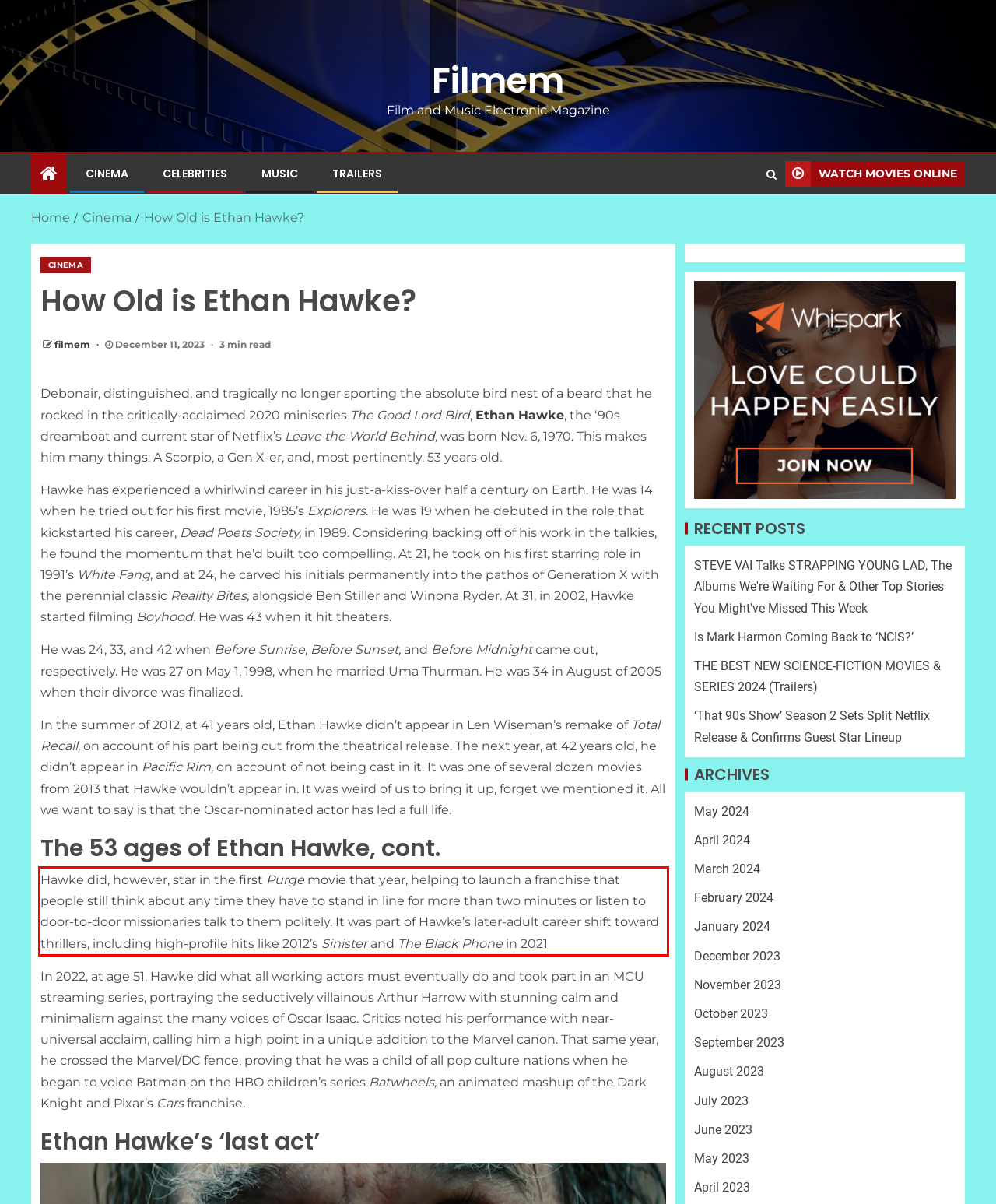You are looking at a screenshot of a webpage with a red rectangle bounding box. Use OCR to identify and extract the text content found inside this red bounding box.

Hawke did, however, star in the first Purge movie that year, helping to launch a franchise that people still think about any time they have to stand in line for more than two minutes or listen to door-to-door missionaries talk to them politely. It was part of Hawke’s later-adult career shift toward thrillers, including high-profile hits like 2012’s Sinister and The Black Phone in 2021